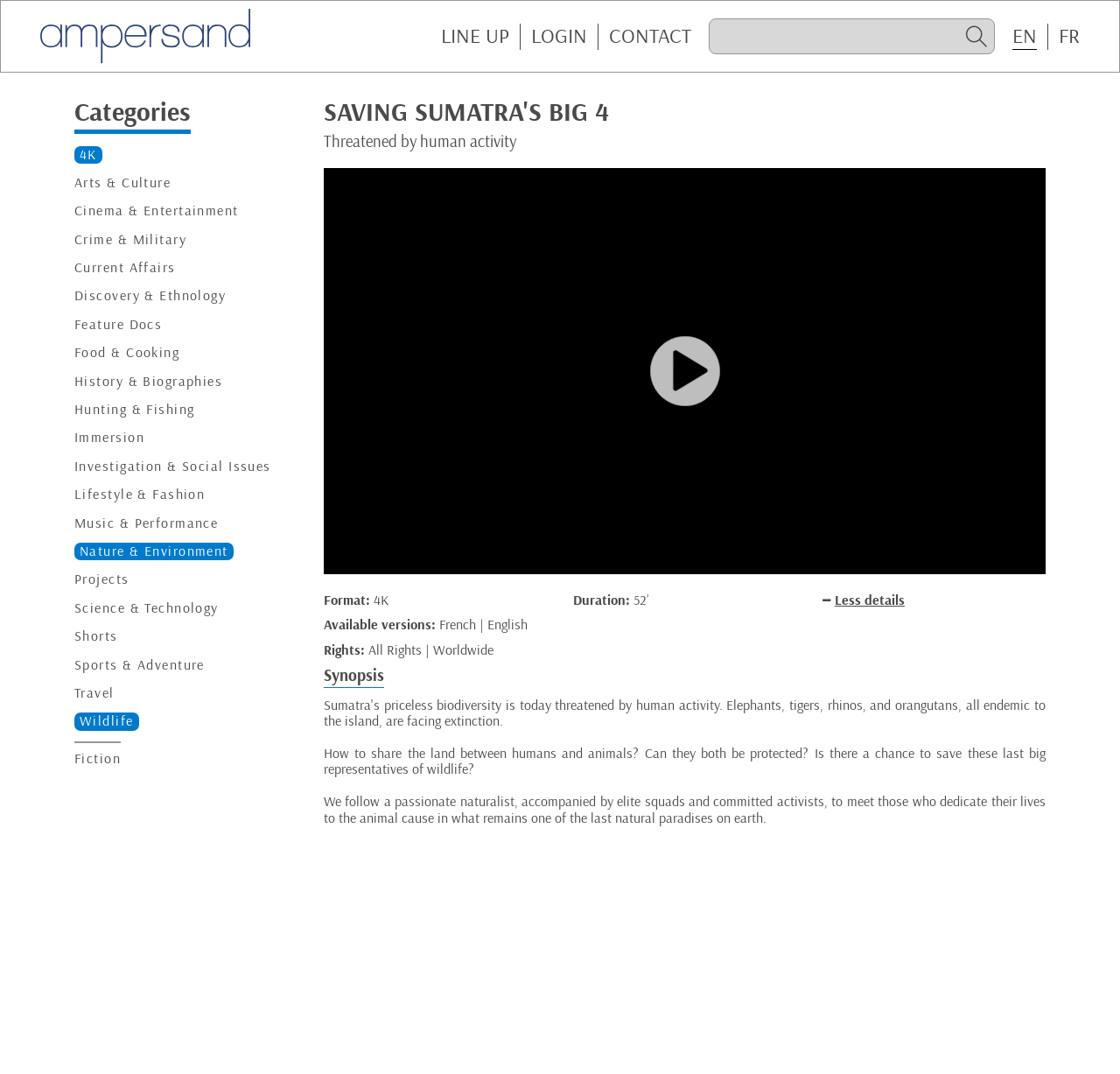Provide a thorough description of the webpage's content and layout.

The webpage is about "SAVING SUMATRA'S BIG 4", a documentary or film focused on wildlife conservation. At the top, there is a logo or image on the left, accompanied by three links: "LINE UP", "LOGIN", and "CONTACT". On the right side, there is a search box and two language options, "EN" and "FR".

Below the top section, there is a heading "Categories" with 19 links to different categories, such as "4K", "Arts & Culture", "Cinema & Entertainment", and "Wildlife", arranged vertically on the left side of the page.

The main content of the page is divided into sections. The first section has a heading "SAVING SUMATRA'S BIG 4" and a subheading "Threatened by human activity". Below this, there is an iframe, likely an embedded video player.

The next section has details about the documentary, including format, duration, and available versions. There is also information about rights, with the text "All Rights | Worldwide".

The final section has a heading "Synopsis" and two paragraphs of text describing the documentary's content. The text explains the documentary's focus on sharing land between humans and animals, and features a naturalist and activists working to protect wildlife in Sumatra.